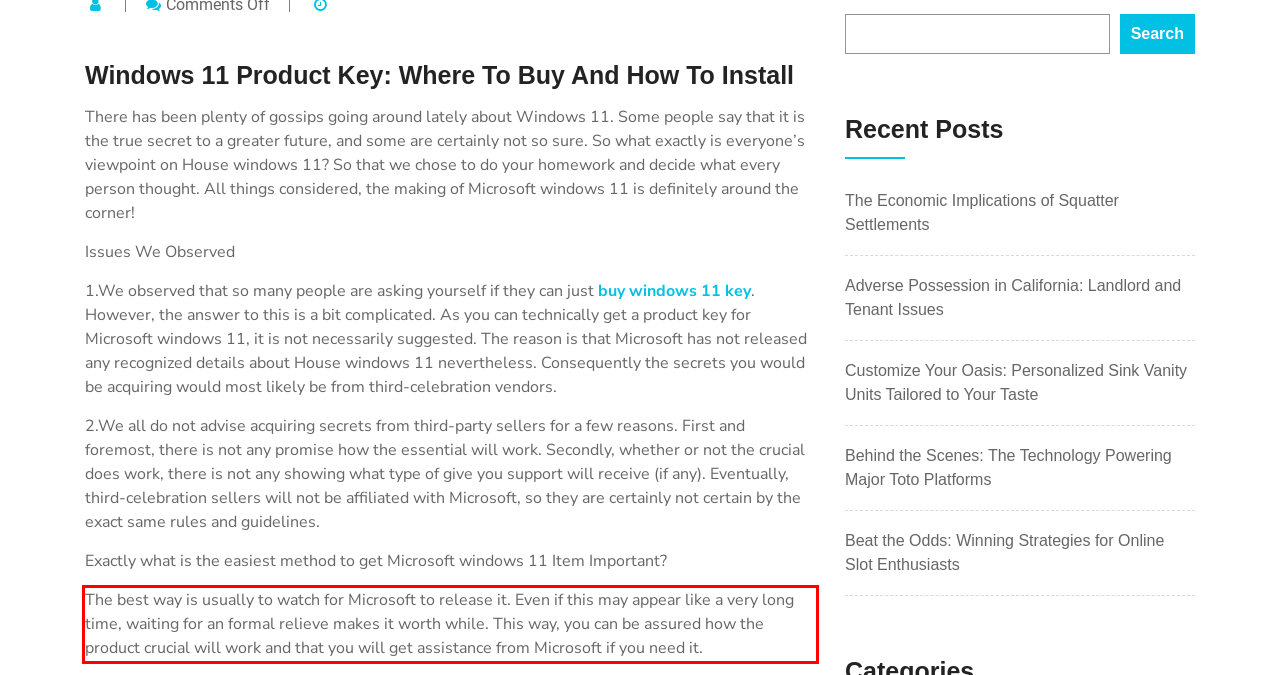Please extract the text content within the red bounding box on the webpage screenshot using OCR.

The best way is usually to watch for Microsoft to release it. Even if this may appear like a very long time, waiting for an formal relieve makes it worth while. This way, you can be assured how the product crucial will work and that you will get assistance from Microsoft if you need it.